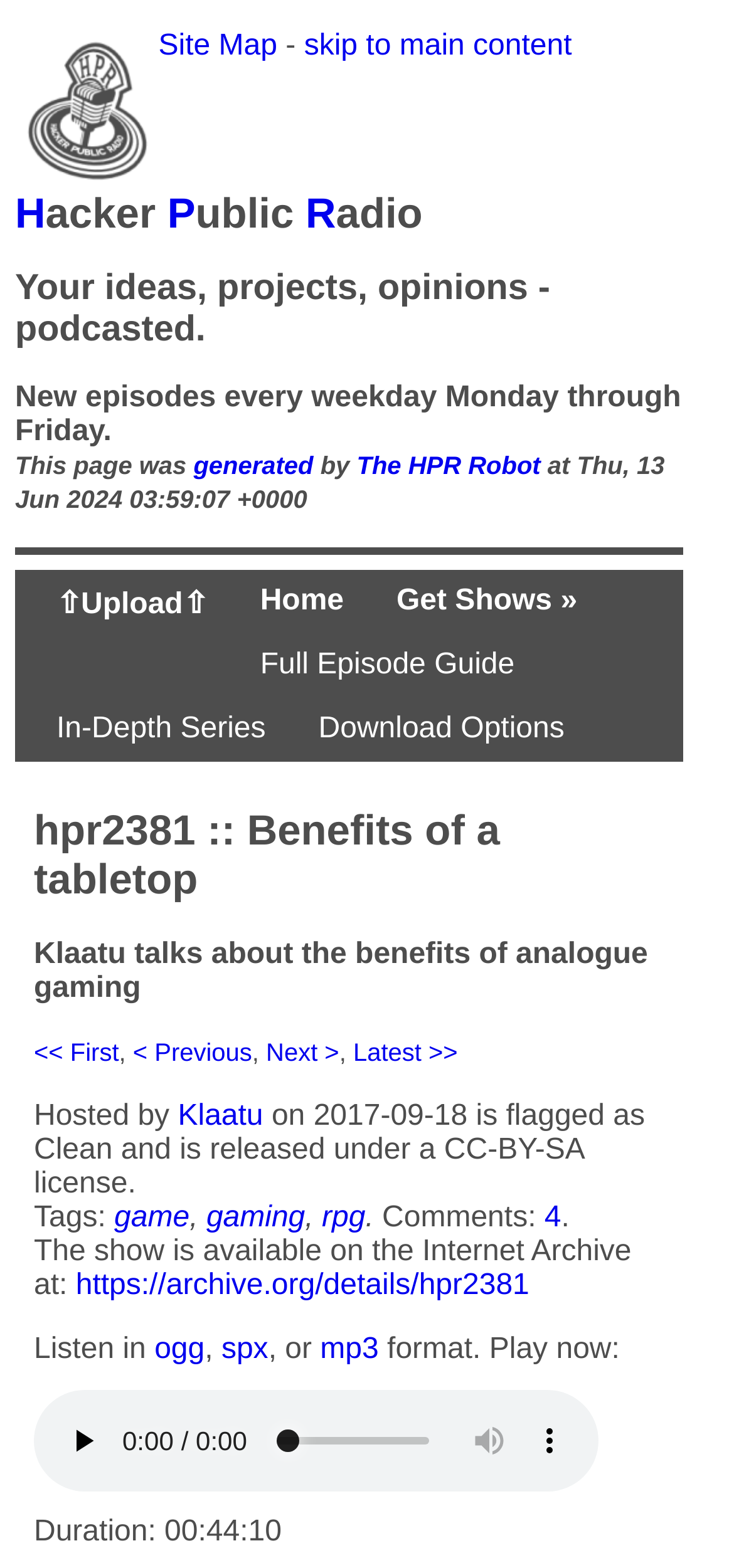Indicate the bounding box coordinates of the element that must be clicked to execute the instruction: "Click on the 'Upload' link". The coordinates should be given as four float numbers between 0 and 1, i.e., [left, top, right, bottom].

[0.077, 0.373, 0.283, 0.397]